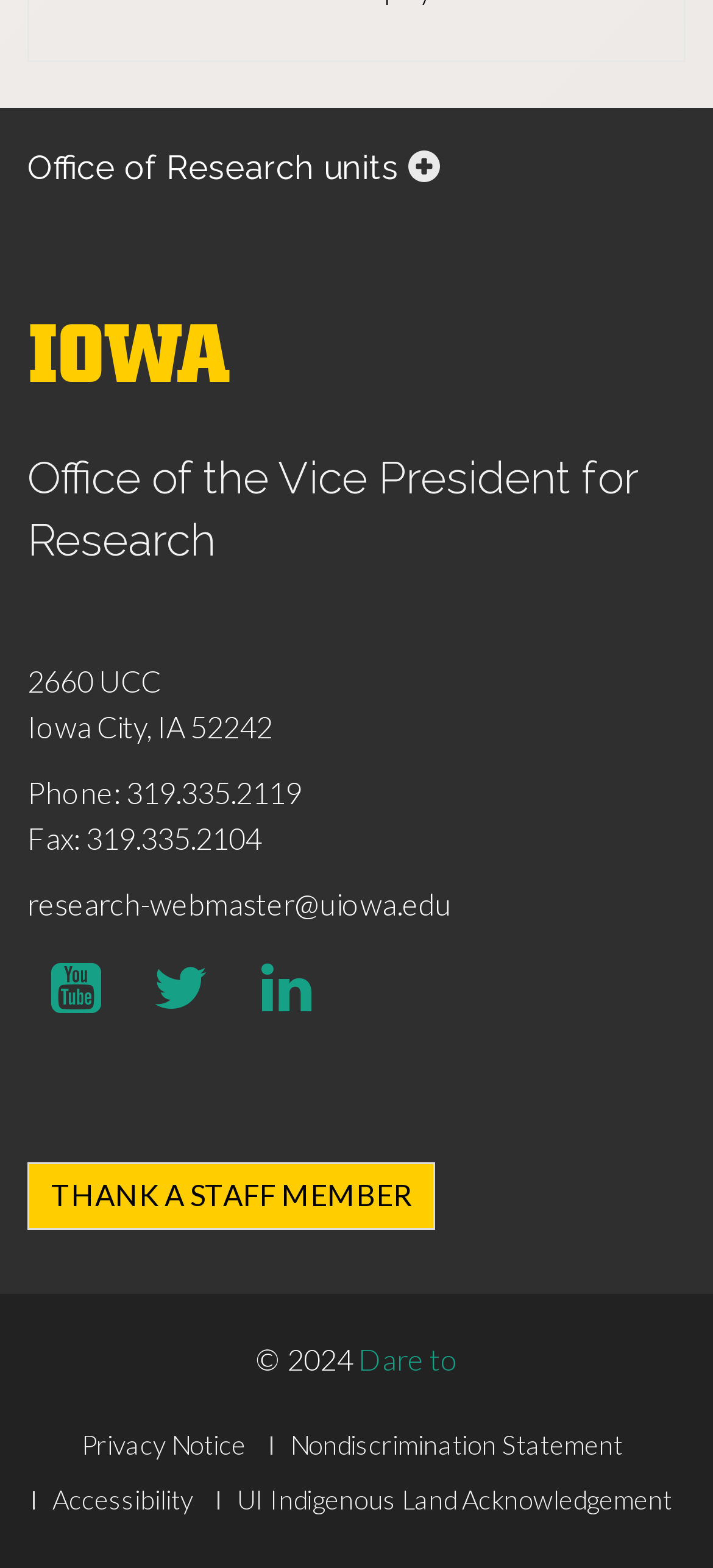Based on the element description "parent_node: The University of Iowa", predict the bounding box coordinates of the UI element.

[0.038, 0.604, 0.174, 0.659]